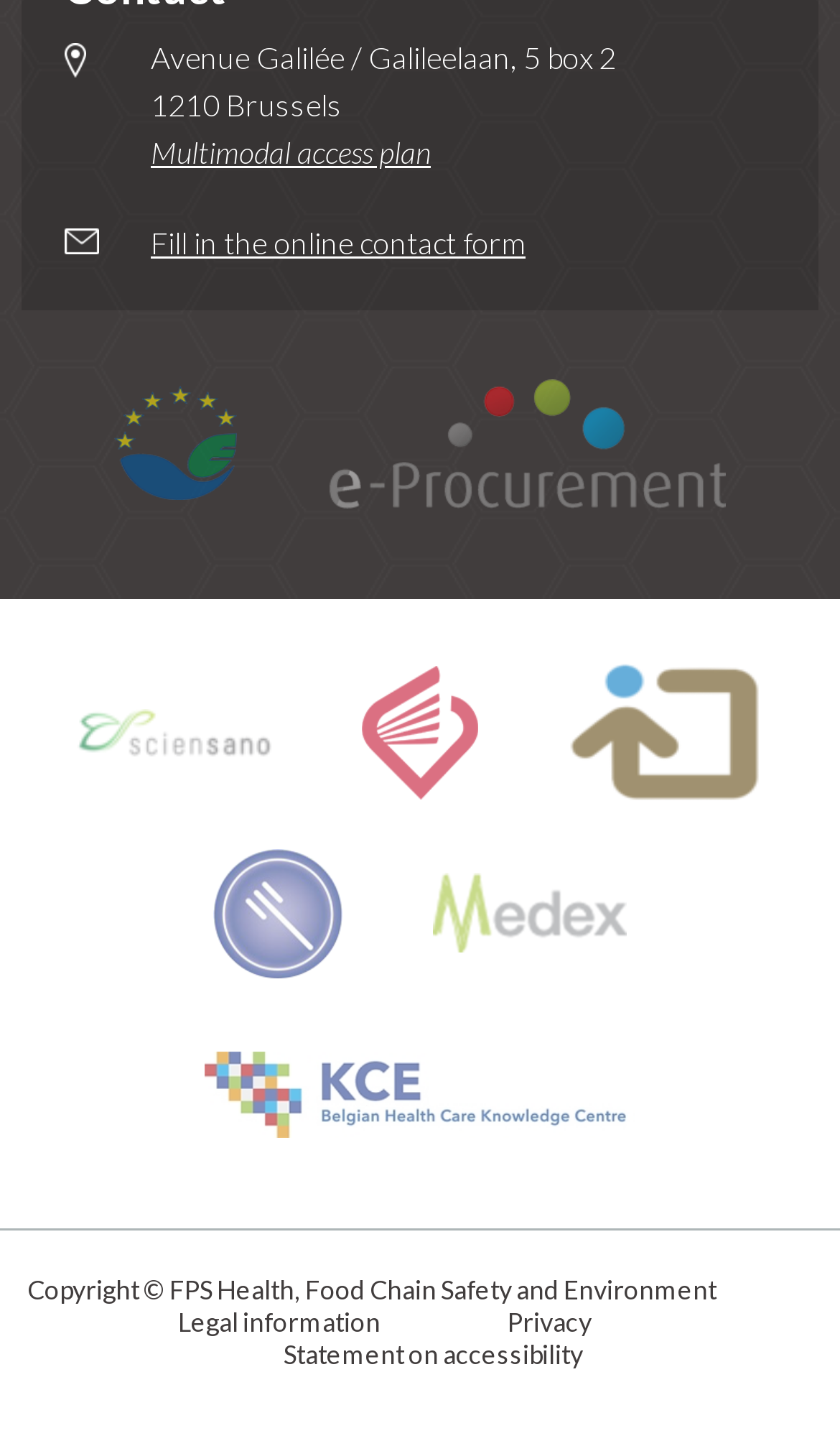Identify the bounding box coordinates for the UI element that matches this description: "Statement on accessibility".

[0.337, 0.925, 0.694, 0.947]